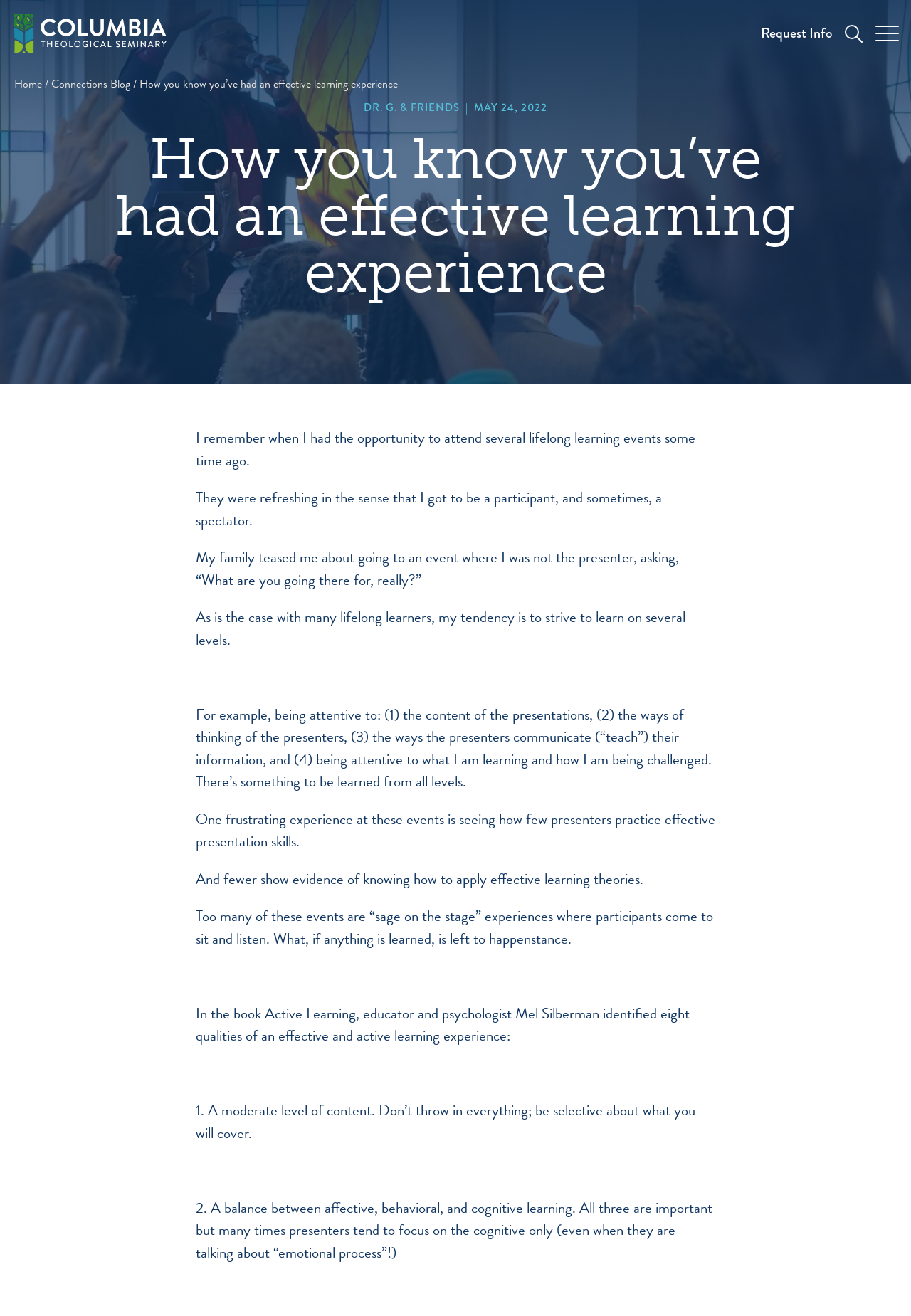What is the name of the seminary?
Using the visual information from the image, give a one-word or short-phrase answer.

Columbia Theological Seminary